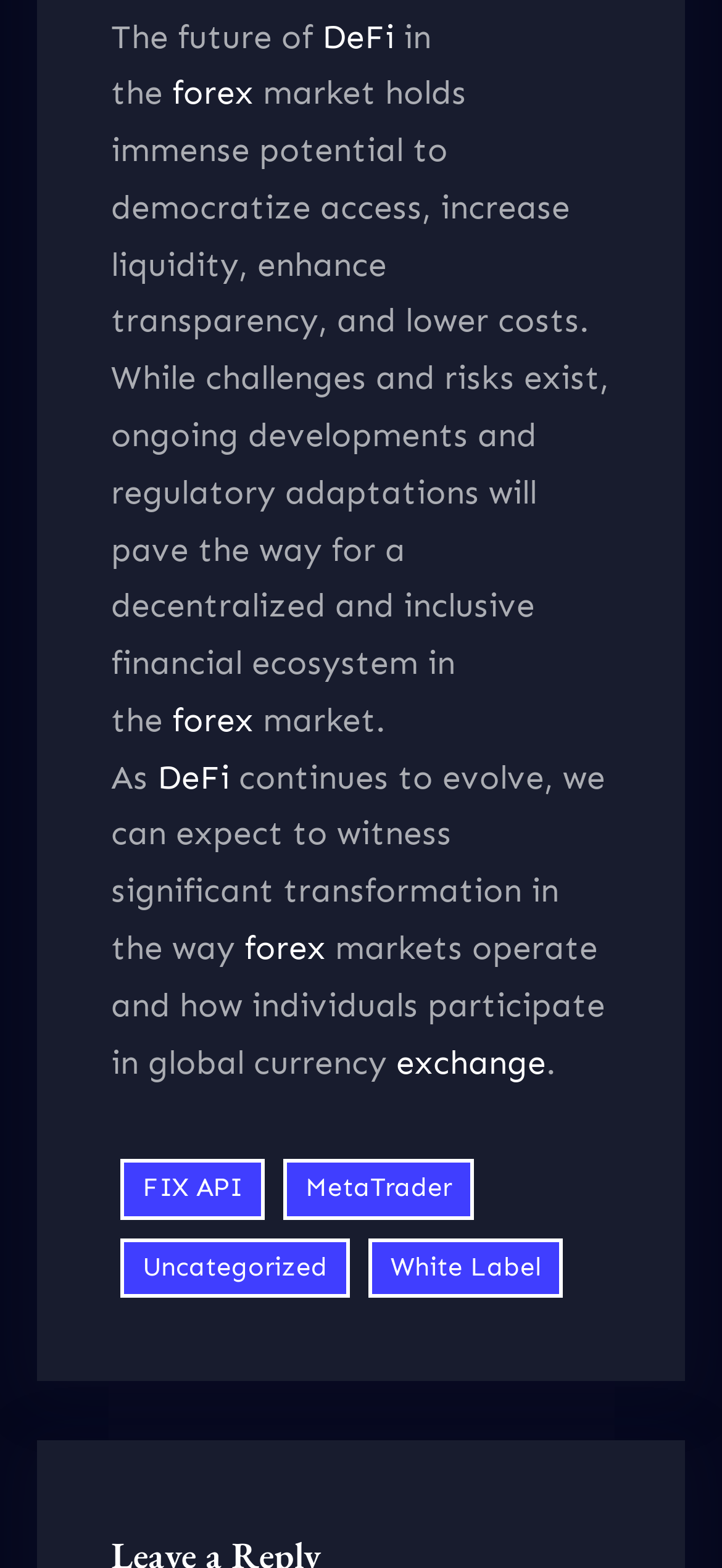Give a concise answer using one word or a phrase to the following question:
What is mentioned as a potential benefit of DeFi?

increased liquidity